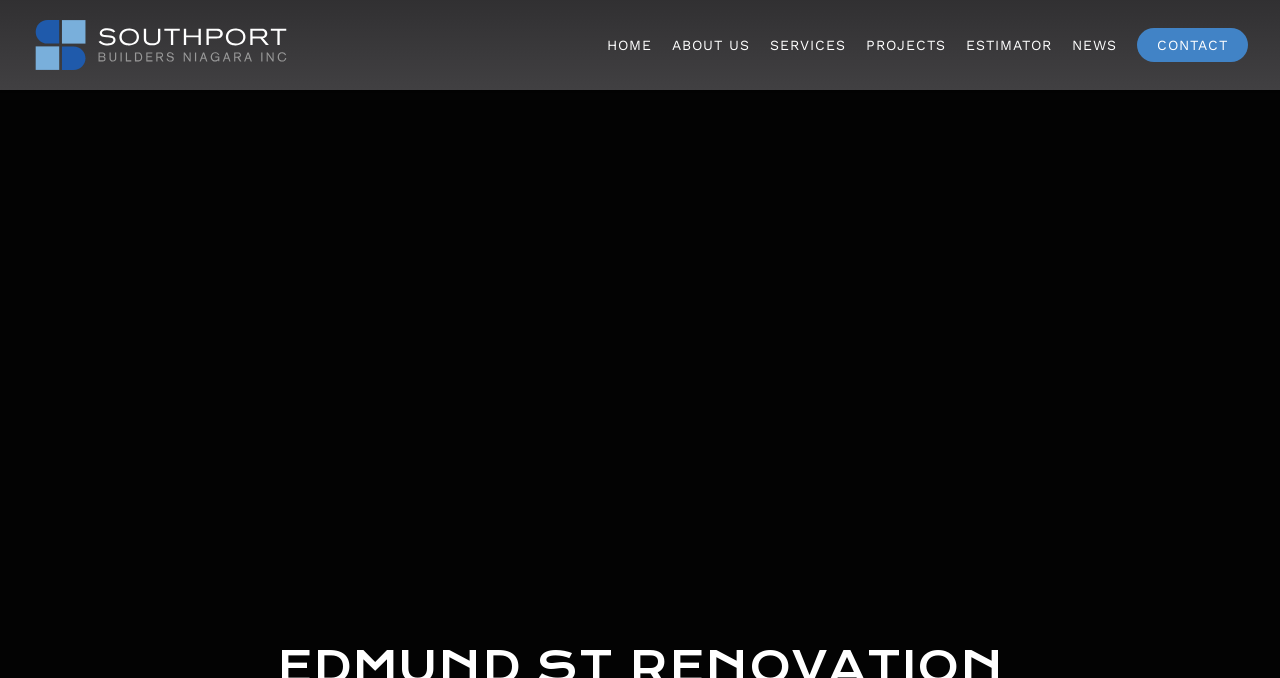Is the company logo an image?
Respond with a short answer, either a single word or a phrase, based on the image.

Yes